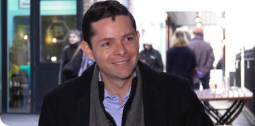What is the article about? Observe the screenshot and provide a one-word or short phrase answer.

The BSV Pitch 2020